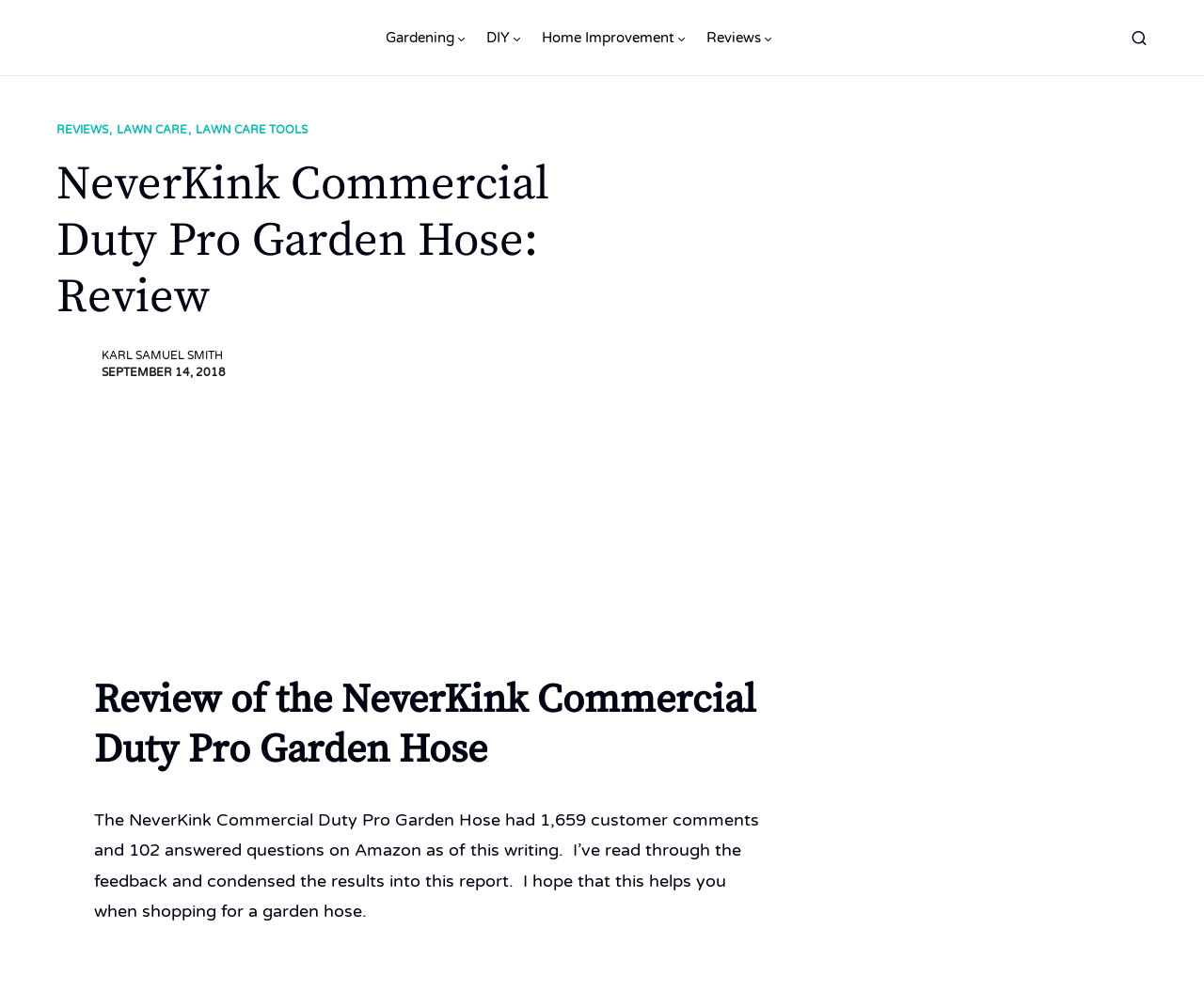Identify the bounding box for the described UI element. Provide the coordinates in (top-left x, top-left y, bottom-right x, bottom-right y) format with values ranging from 0 to 1: parent_node: KARL SAMUEL SMITH

[0.047, 0.348, 0.078, 0.386]